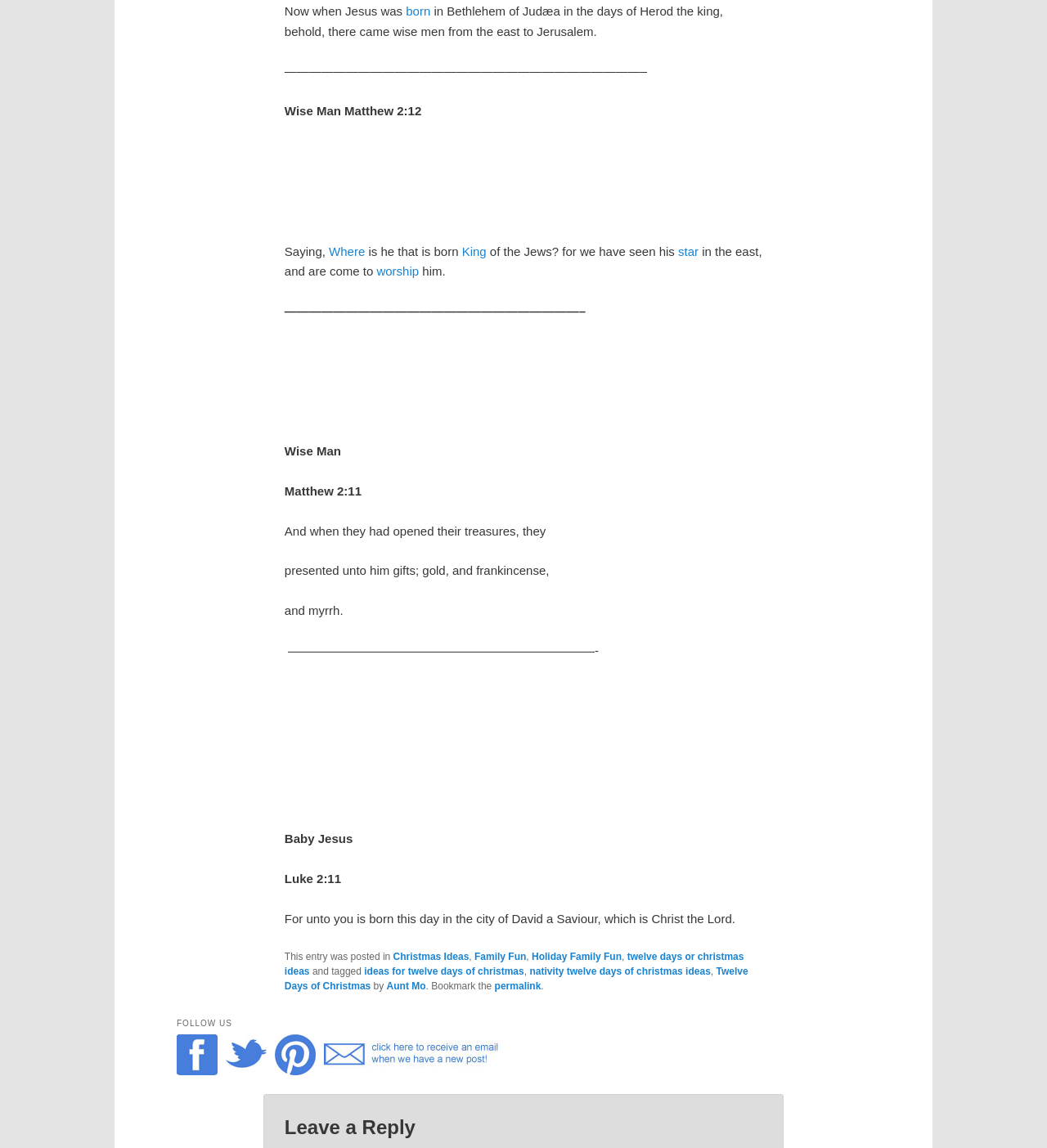What is the name of the city where Jesus was born?
From the screenshot, supply a one-word or short-phrase answer.

Bethlehem